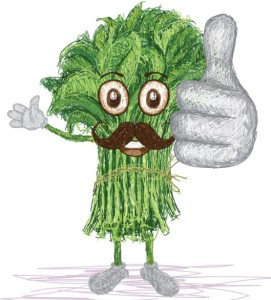What is the character signaling with its thumb?
Give a detailed response to the question by analyzing the screenshot.

The character in the image has one arm cheerfully raised with a thumb pointing upward, which is a gesture that signals approval or encouragement, emphasizing the importance of healthy eating for better well-being.